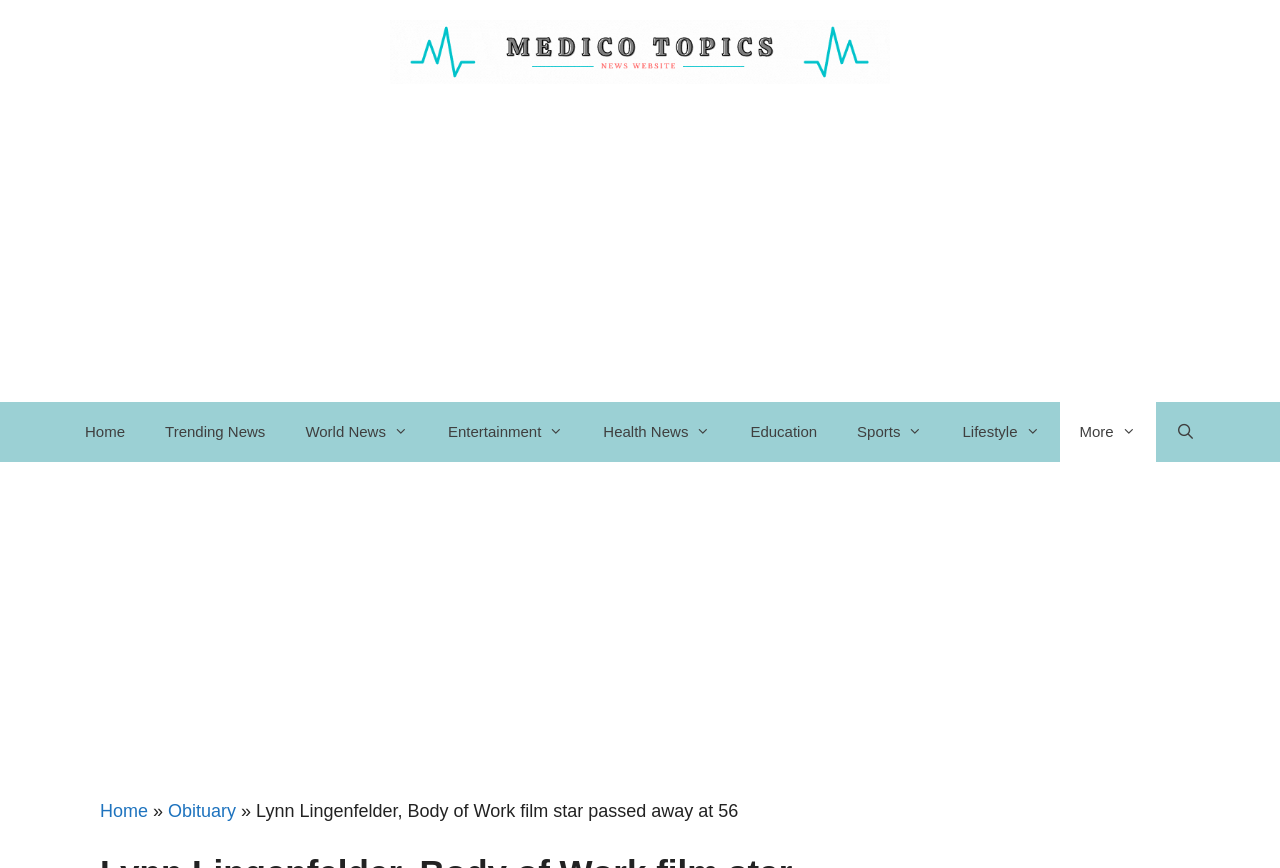Bounding box coordinates are specified in the format (top-left x, top-left y, bottom-right x, bottom-right y). All values are floating point numbers bounded between 0 and 1. Please provide the bounding box coordinate of the region this sentence describes: Education

[0.571, 0.463, 0.654, 0.533]